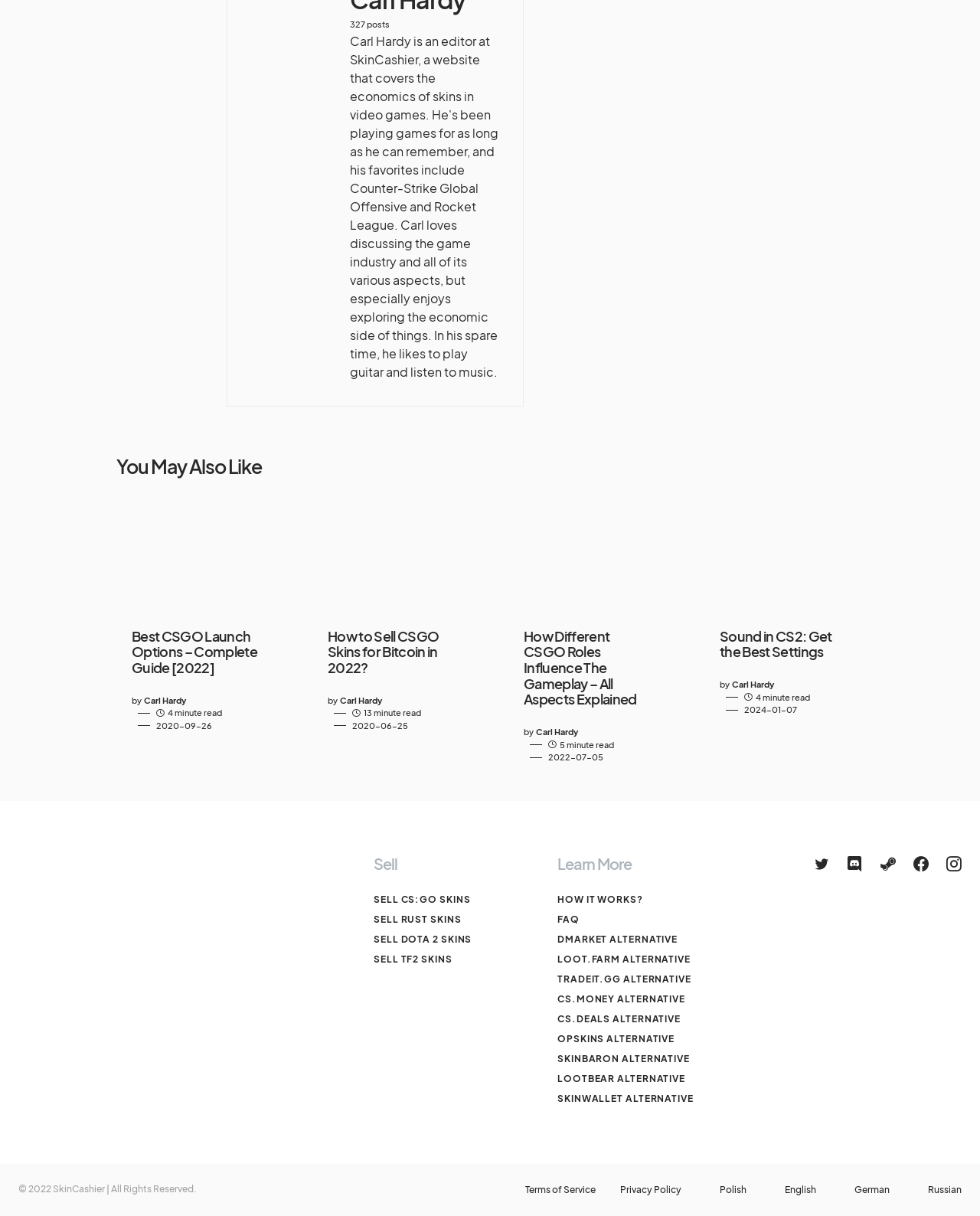Identify the bounding box coordinates of the clickable region necessary to fulfill the following instruction: "View 'How to Sell CSGO Skins for Bitcoin in 2022?' article". The bounding box coordinates should be four float numbers between 0 and 1, i.e., [left, top, right, bottom].

[0.334, 0.517, 0.466, 0.556]